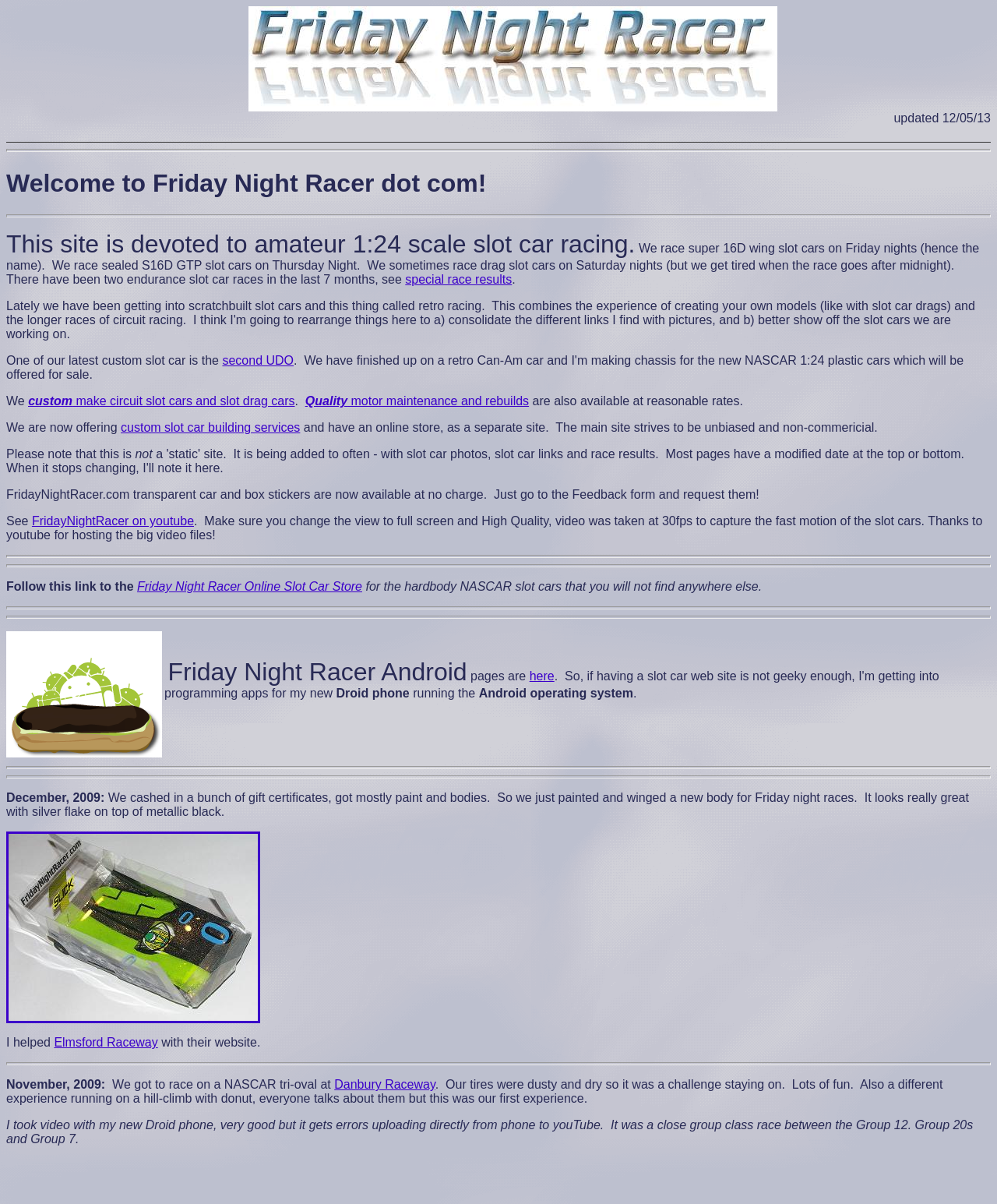Identify the bounding box coordinates of the clickable region necessary to fulfill the following instruction: "Check the 'Elmsford Raceway' link". The bounding box coordinates should be four float numbers between 0 and 1, i.e., [left, top, right, bottom].

[0.054, 0.86, 0.158, 0.871]